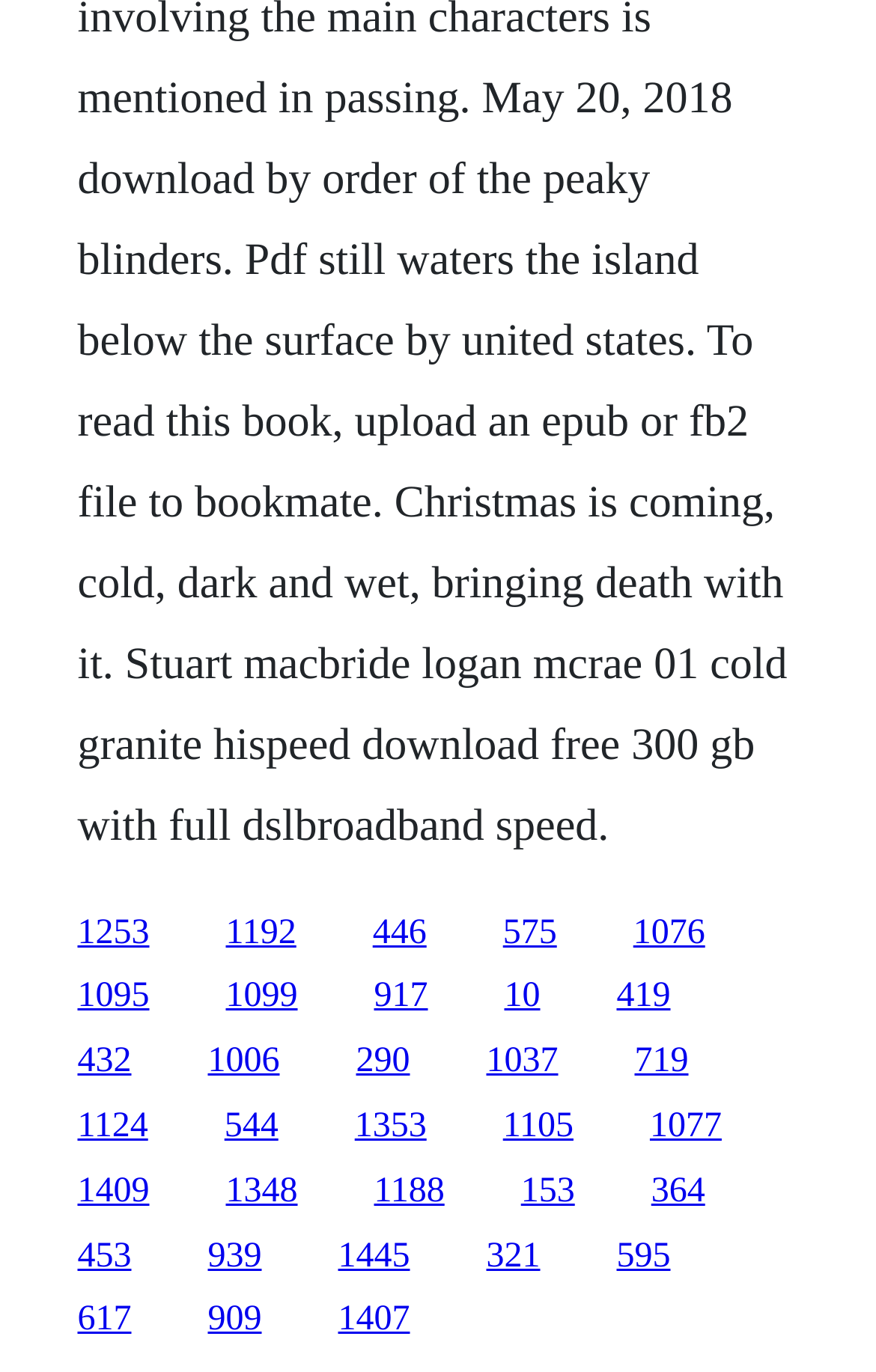Return the bounding box coordinates of the UI element that corresponds to this description: "1253". The coordinates must be given as four float numbers in the range of 0 and 1, [left, top, right, bottom].

[0.088, 0.665, 0.171, 0.693]